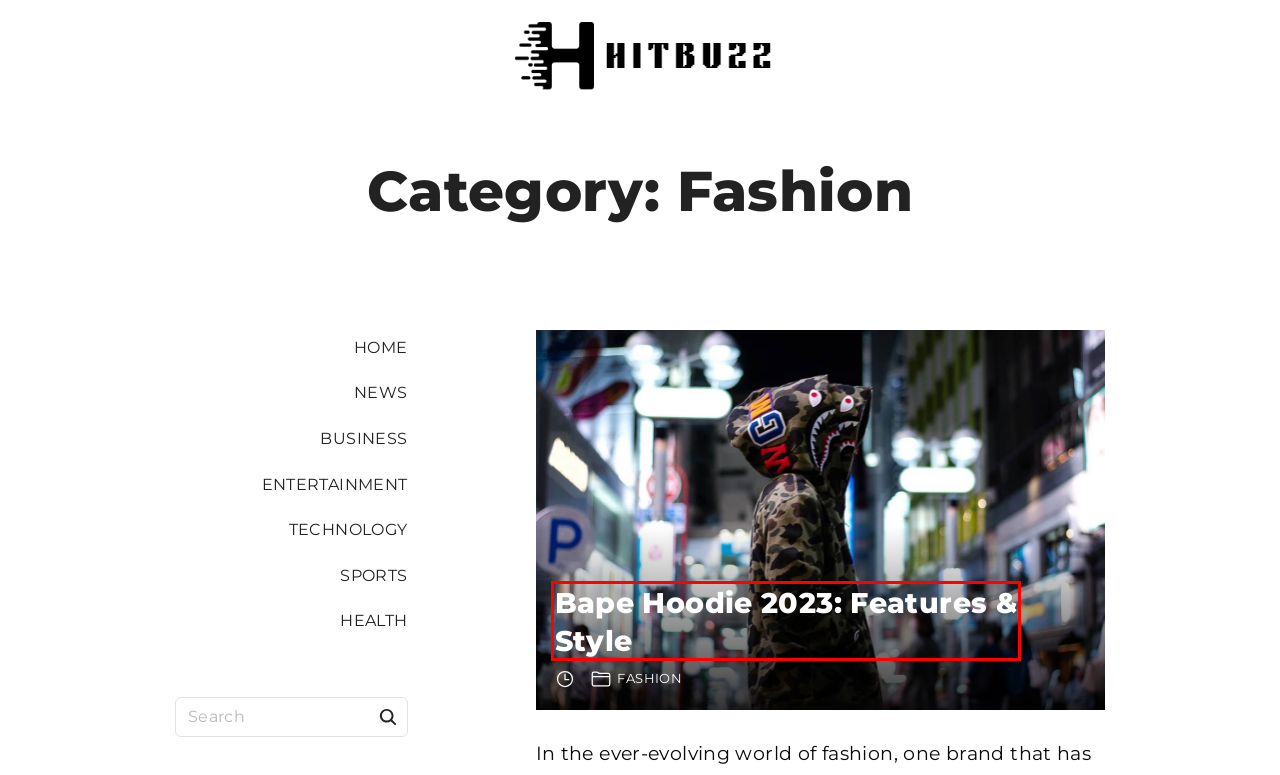Analyze the webpage screenshot with a red bounding box highlighting a UI element. Select the description that best matches the new webpage after clicking the highlighted element. Here are the options:
A. News – Hitbuzz
B. Bape Hoodie 2023: Features & Style – Hitbuzz
C. Sports – Hitbuzz
D. Entertainment – Hitbuzz
E. Technology – Hitbuzz
F. Health – Hitbuzz
G. Hitbuzz – Voice Of News
H. Business – Hitbuzz

B